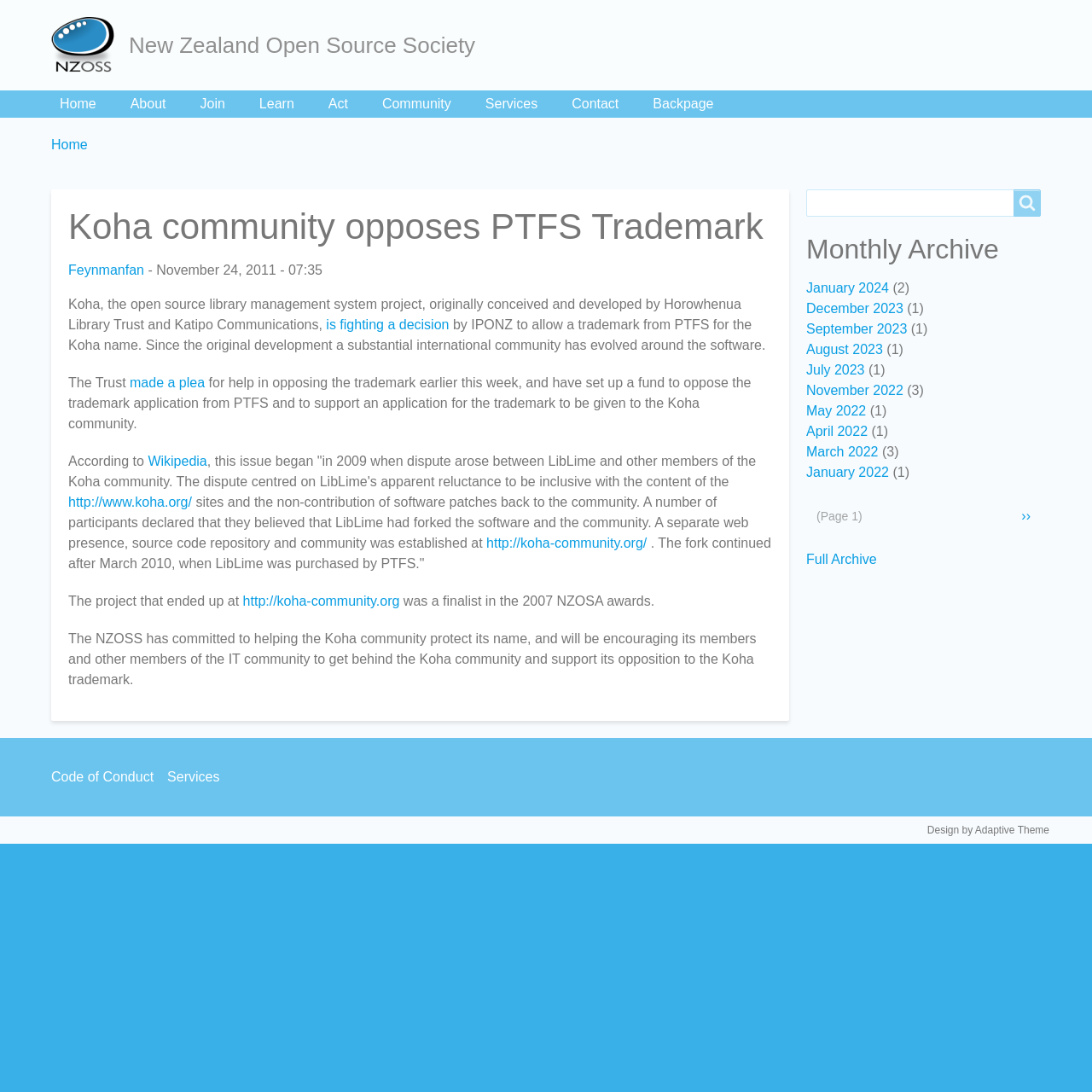Find the bounding box coordinates of the clickable area required to complete the following action: "View 'Specialties'".

None